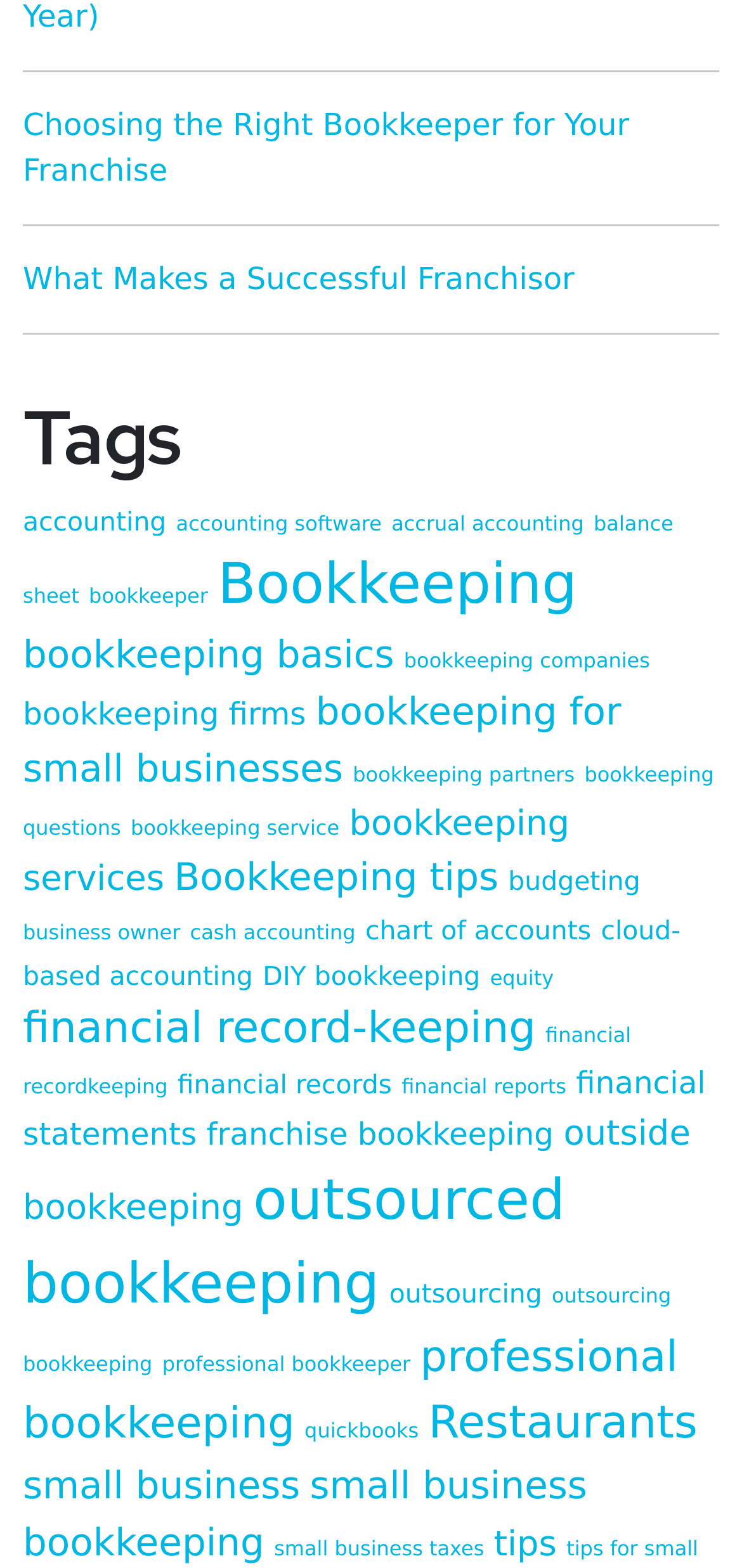Highlight the bounding box coordinates of the element that should be clicked to carry out the following instruction: "Read about 'financial record-keeping'". The coordinates must be given as four float numbers ranging from 0 to 1, i.e., [left, top, right, bottom].

[0.031, 0.64, 0.722, 0.672]